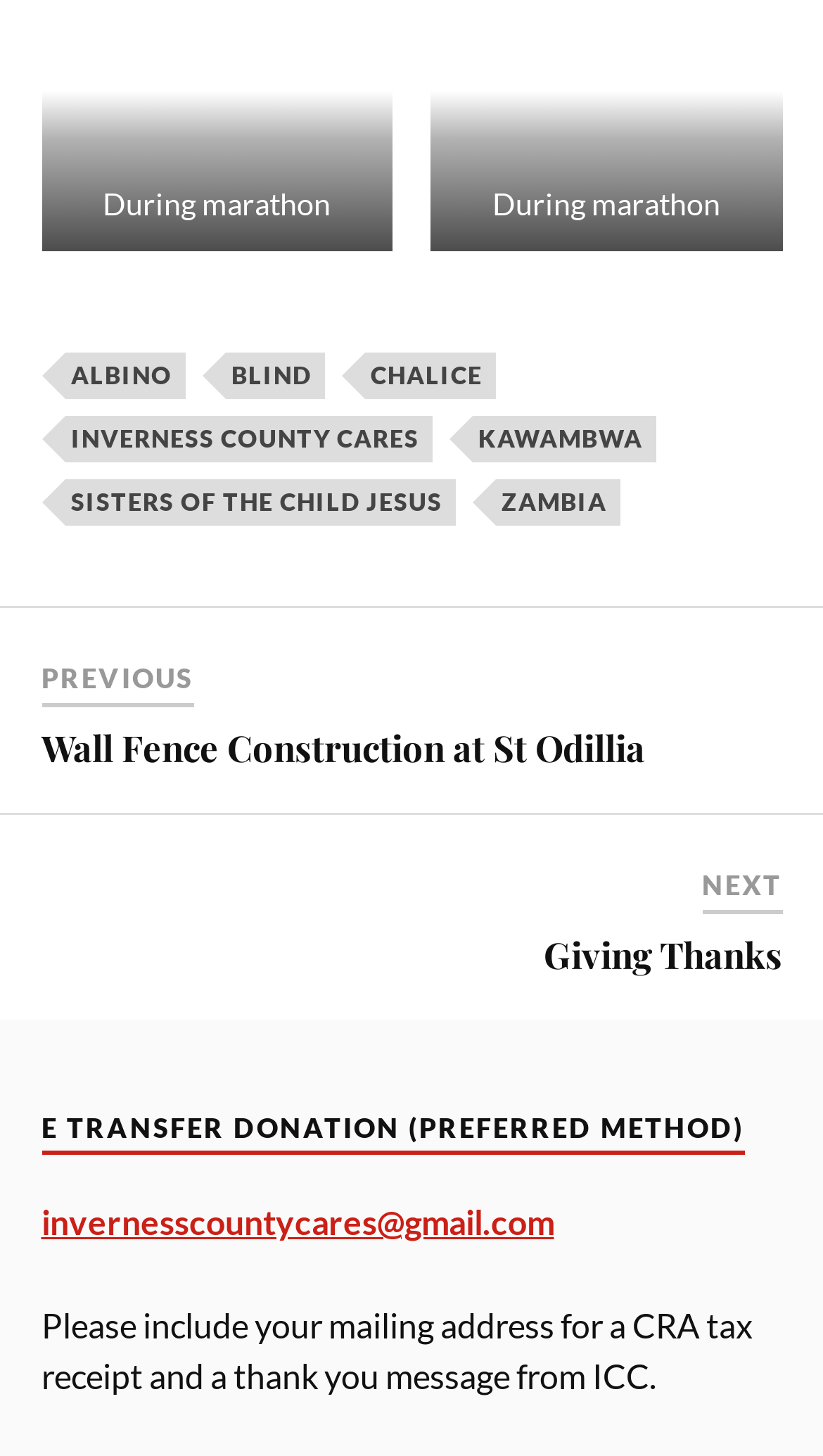Please answer the following question using a single word or phrase: 
How many links are there on the webpage?

9